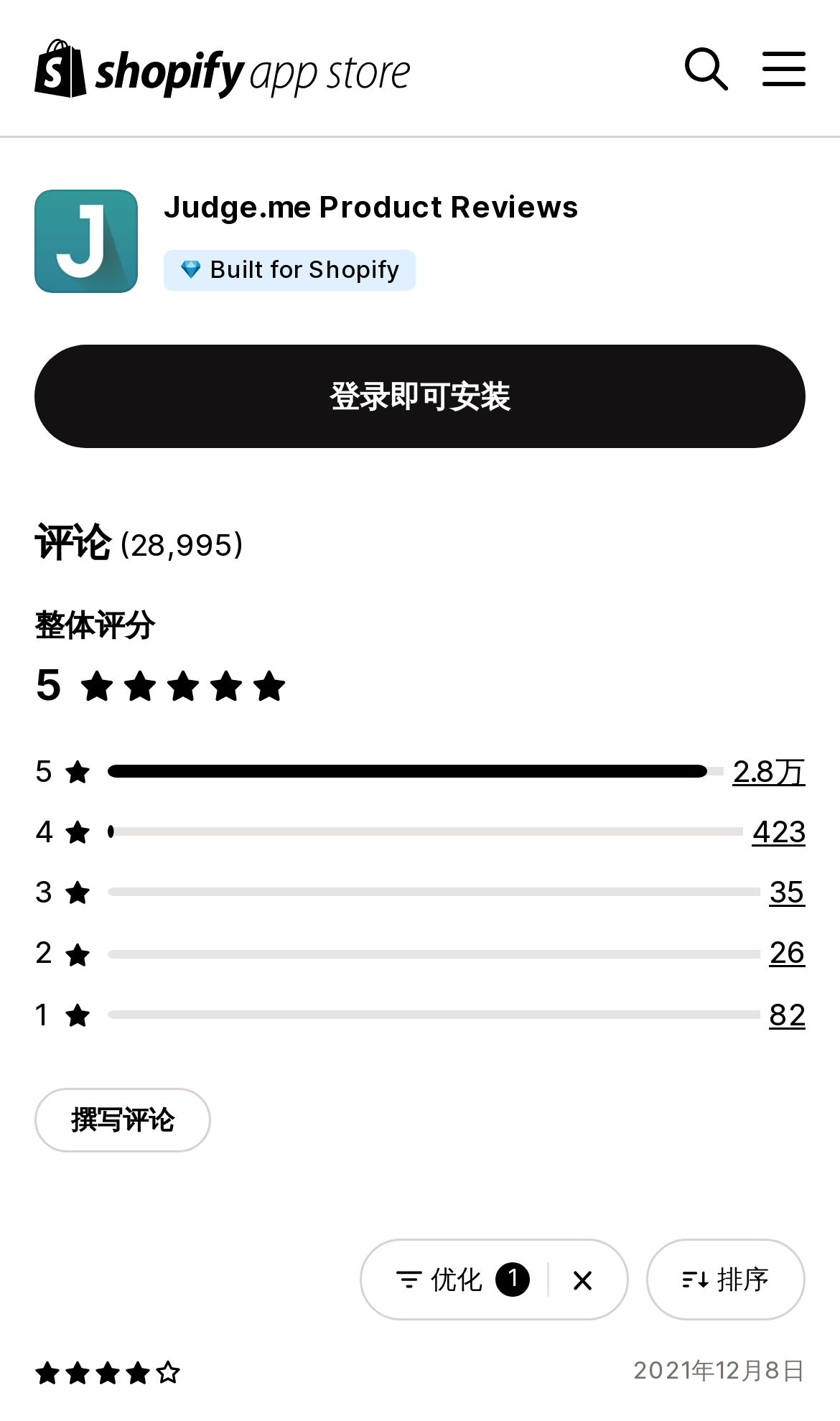Identify and generate the primary title of the webpage.

Judge.me Product Reviews